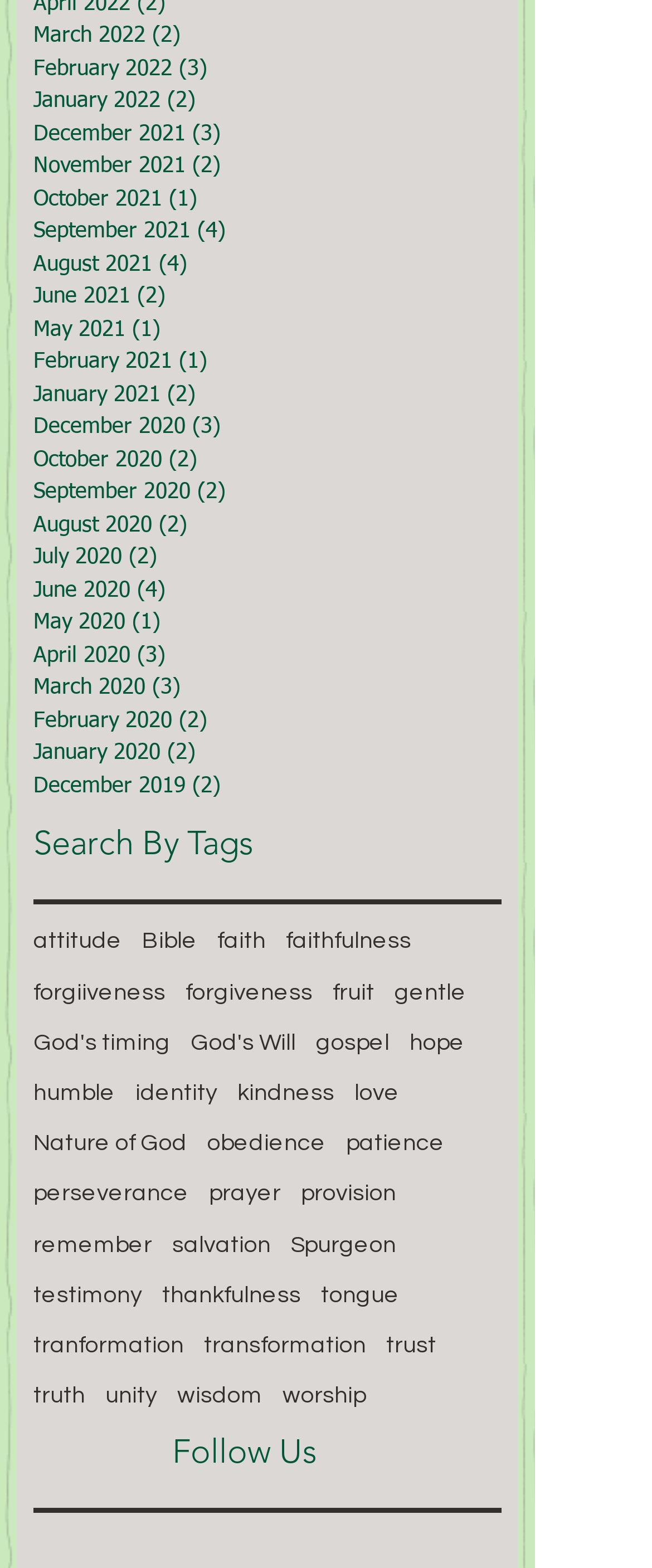Locate the UI element described by faithfulness in the provided webpage screenshot. Return the bounding box coordinates in the format (top-left x, top-left y, bottom-right x, bottom-right y), ensuring all values are between 0 and 1.

[0.438, 0.591, 0.631, 0.61]